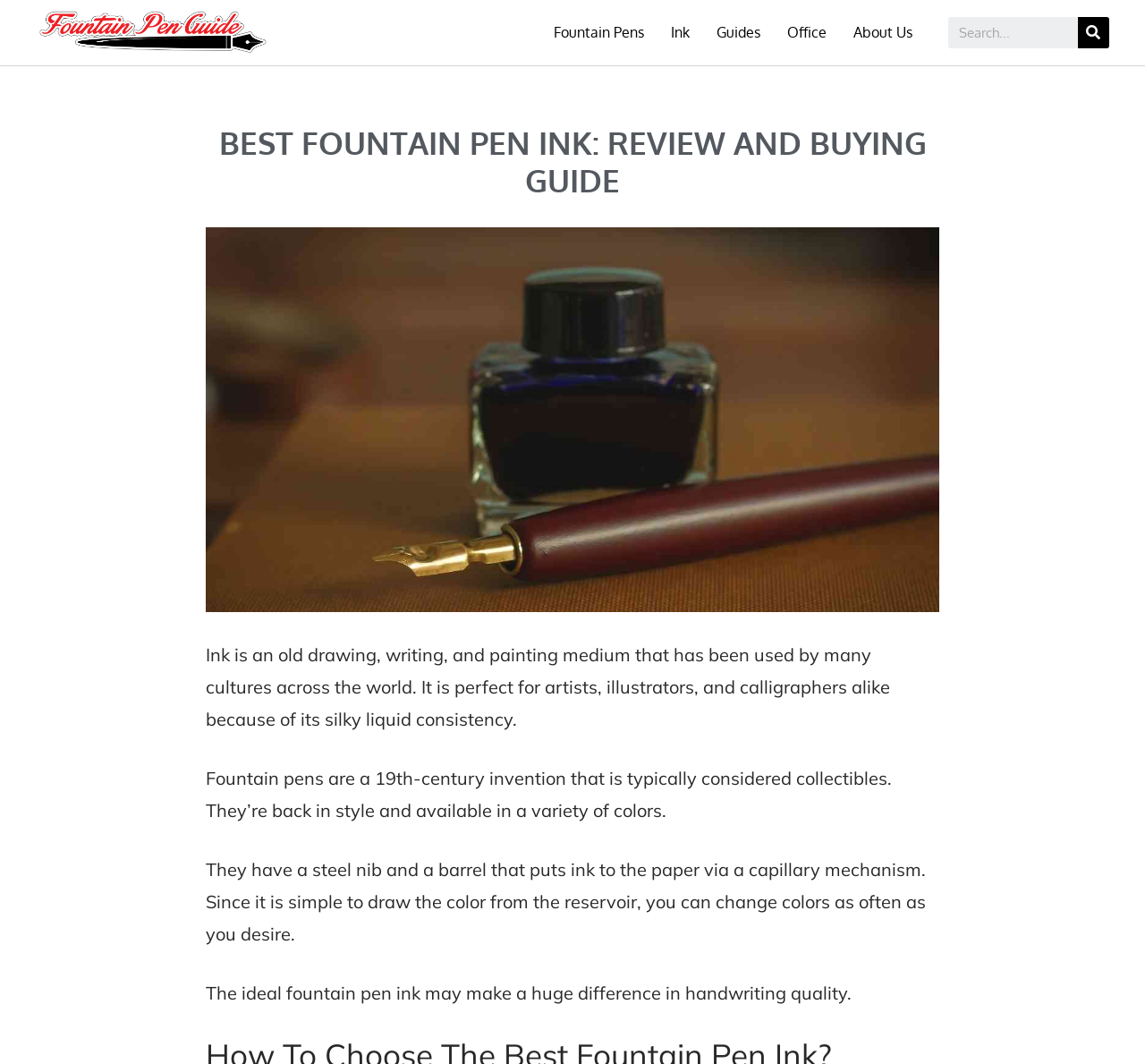What is the characteristic of fountain pen ink?
Please provide a comprehensive answer to the question based on the webpage screenshot.

According to the webpage content, fountain pen ink has a silky liquid consistency, which makes it suitable for artists, illustrators, and calligraphers.